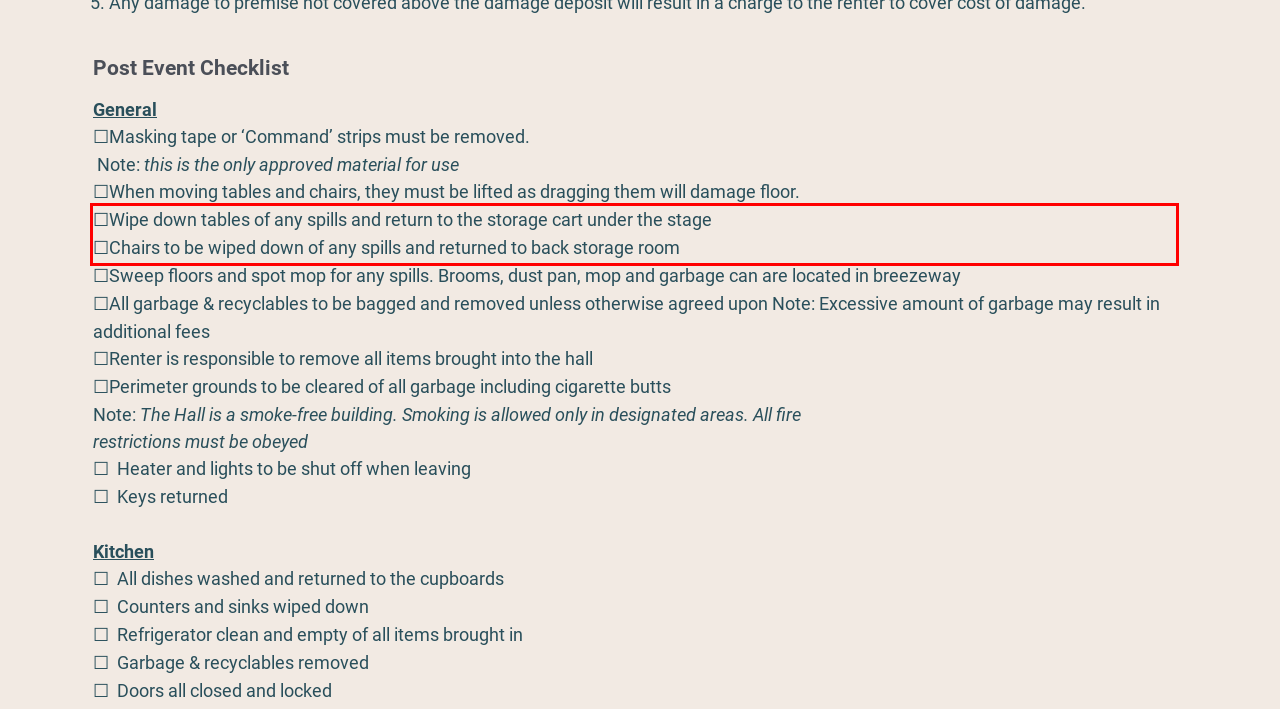Using the provided webpage screenshot, identify and read the text within the red rectangle bounding box.

☐Wipe down tables of any spills and return to the storage cart under the stage ☐Chairs to be wiped down of any spills and returned to back storage room